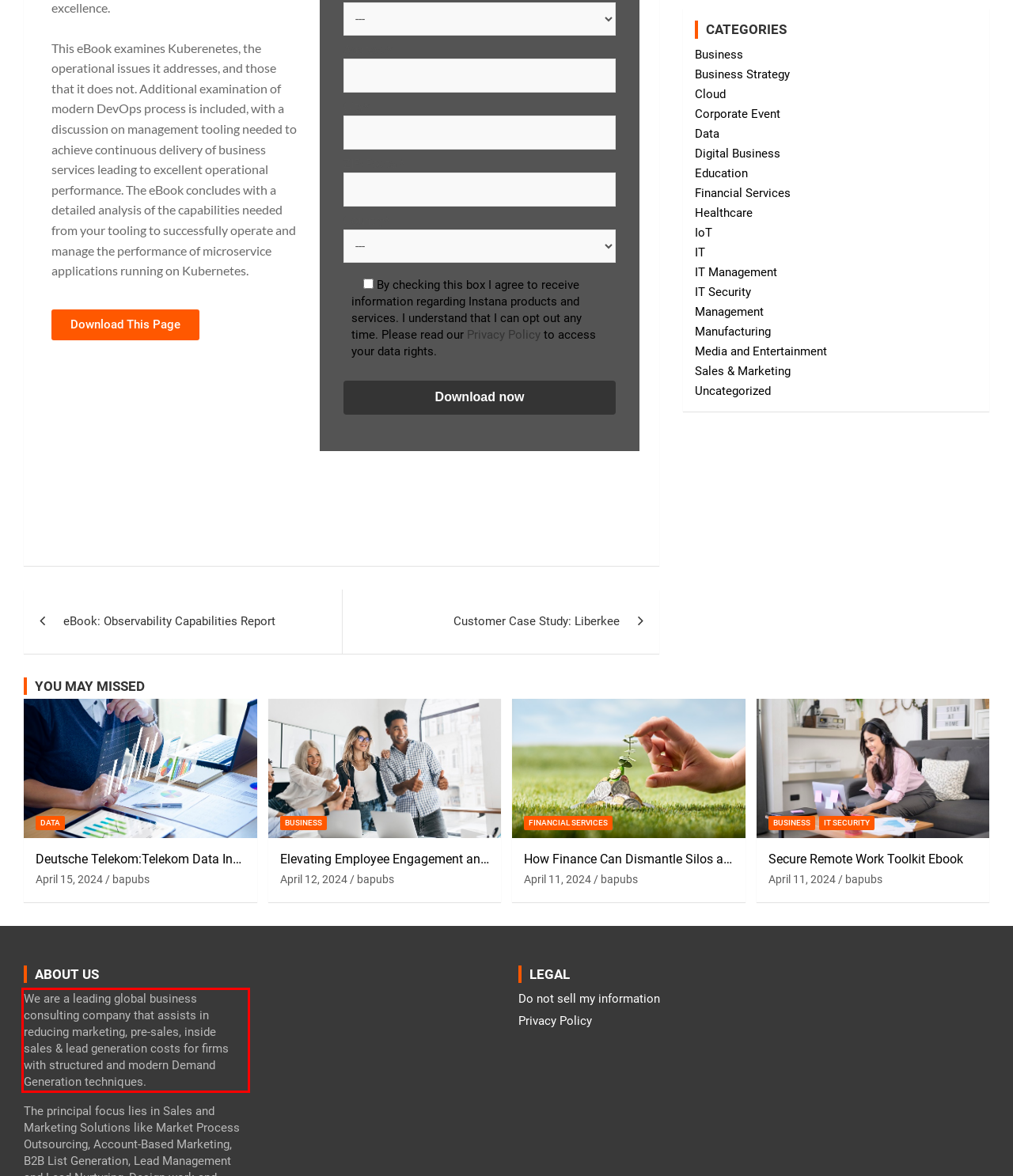Given a screenshot of a webpage containing a red bounding box, perform OCR on the text within this red bounding box and provide the text content.

We are a leading global business consulting company that assists in reducing marketing, pre-sales, inside sales & lead generation costs for firms with structured and modern Demand Generation techniques.